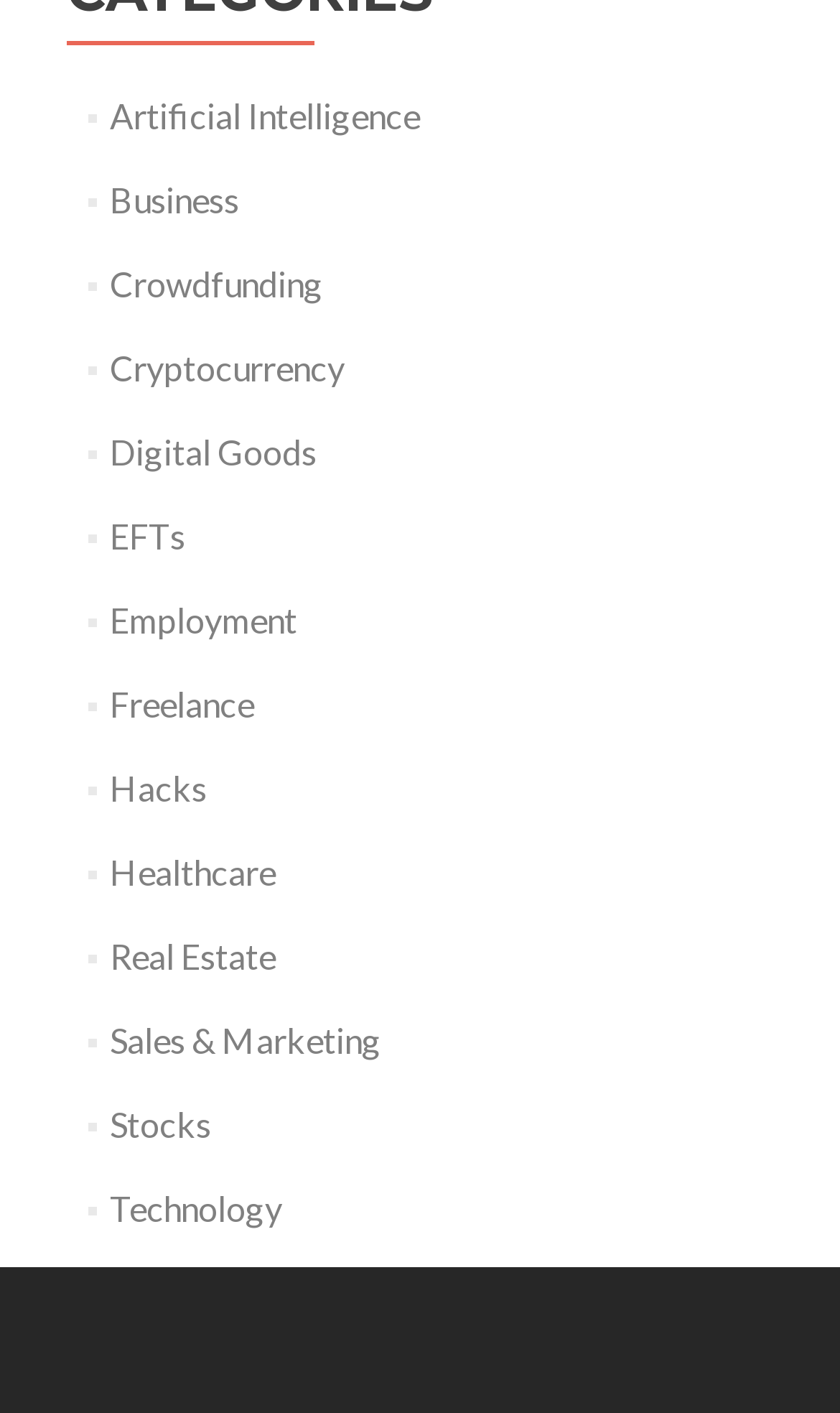Please mark the clickable region by giving the bounding box coordinates needed to complete this instruction: "Browse Employment".

[0.13, 0.424, 0.353, 0.453]